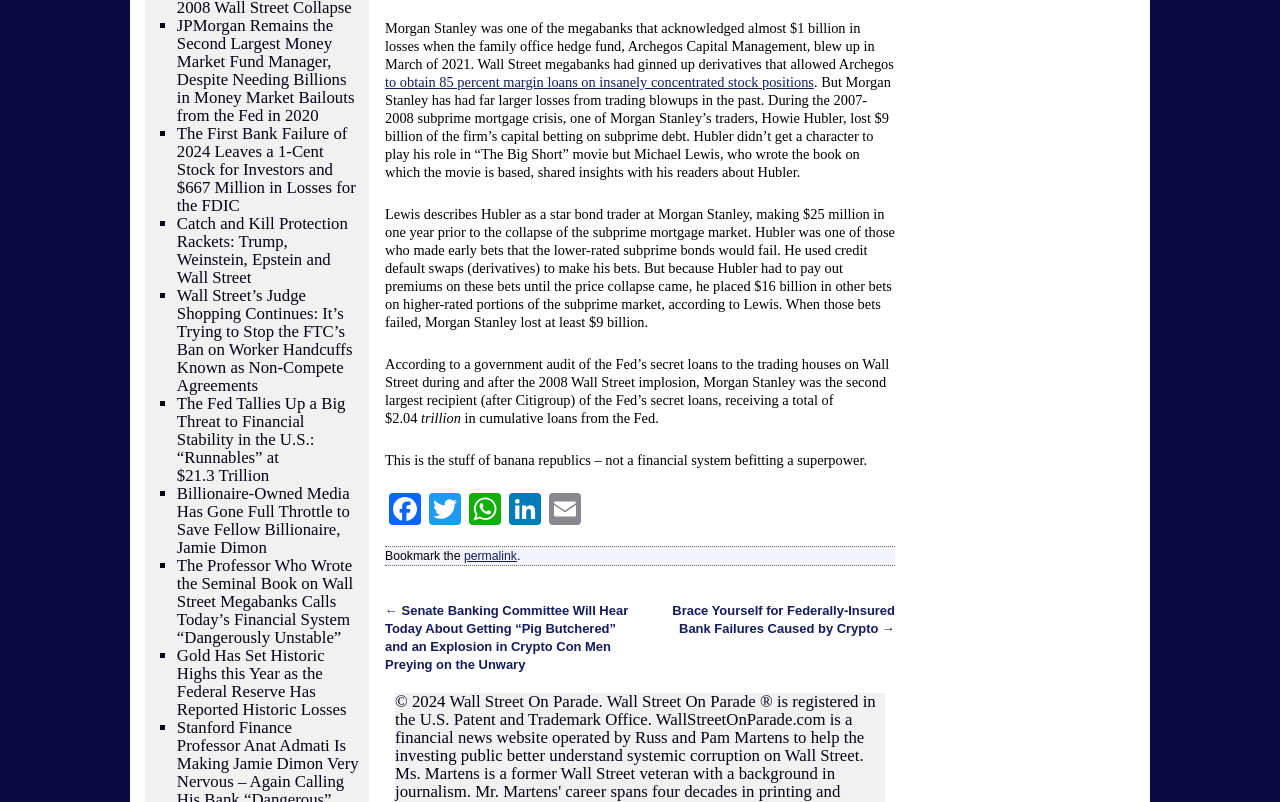Please find the bounding box coordinates of the element that must be clicked to perform the given instruction: "Click on the Facebook link". The coordinates should be four float numbers from 0 to 1, i.e., [left, top, right, bottom].

[0.301, 0.614, 0.332, 0.661]